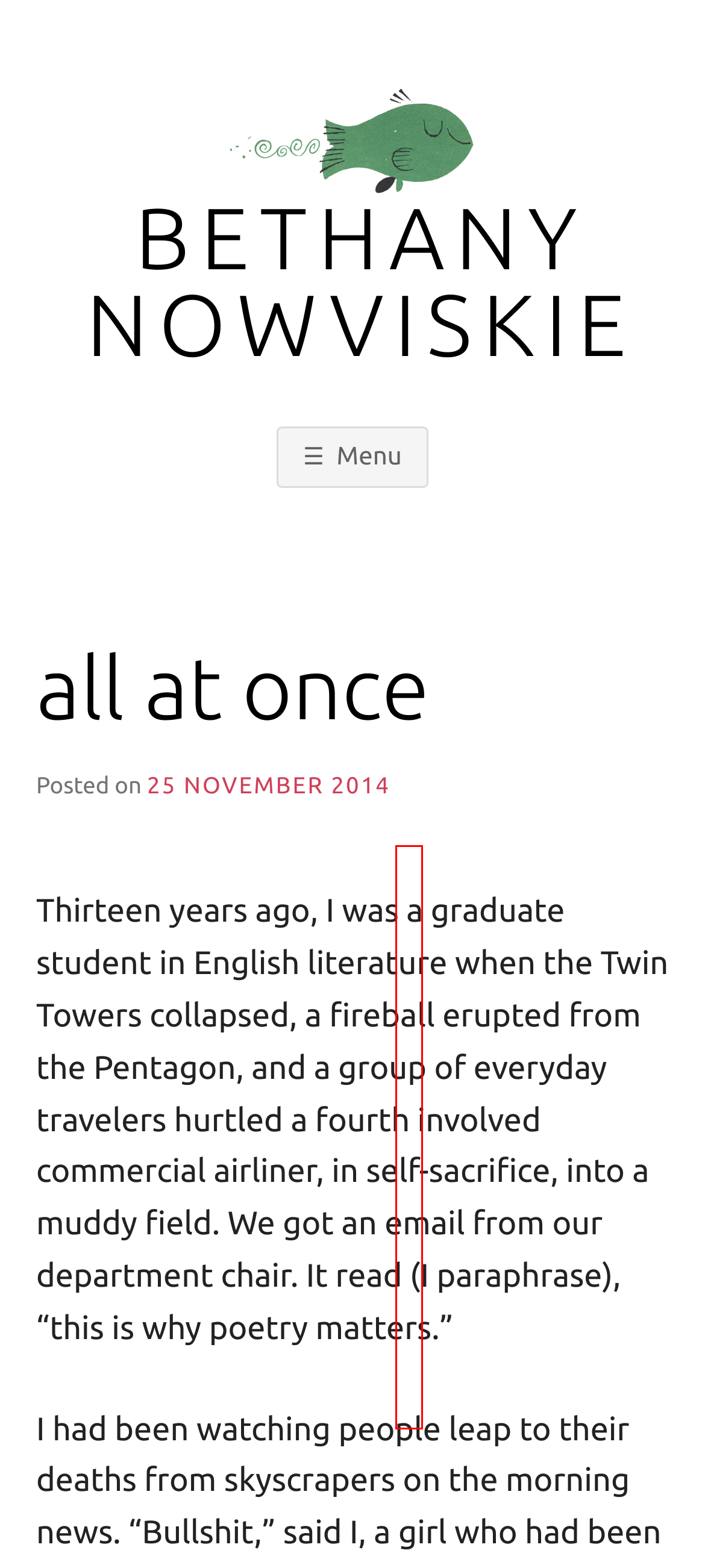Examine the screenshot of a webpage with a red bounding box around a UI element. Your task is to identify the webpage description that best corresponds to the new webpage after clicking the specified element. The given options are:
A. Bethany Nowviskie – Bethany Nowviskie
B. reconstitute the world – Bethany Nowviskie
C. digital scholarship and book history – Wynken de Worde
D. We don’t already understand the broad outlines of literary history. – The Stone and the Shell
E. LETTER: Advocating for Dean Eramo - The Cavalier Daily - University of Virginia's Student Newspaper
F. James Madison University - JMU
G. Bethany Nowviskie
H. embodied – Bethany Nowviskie

A